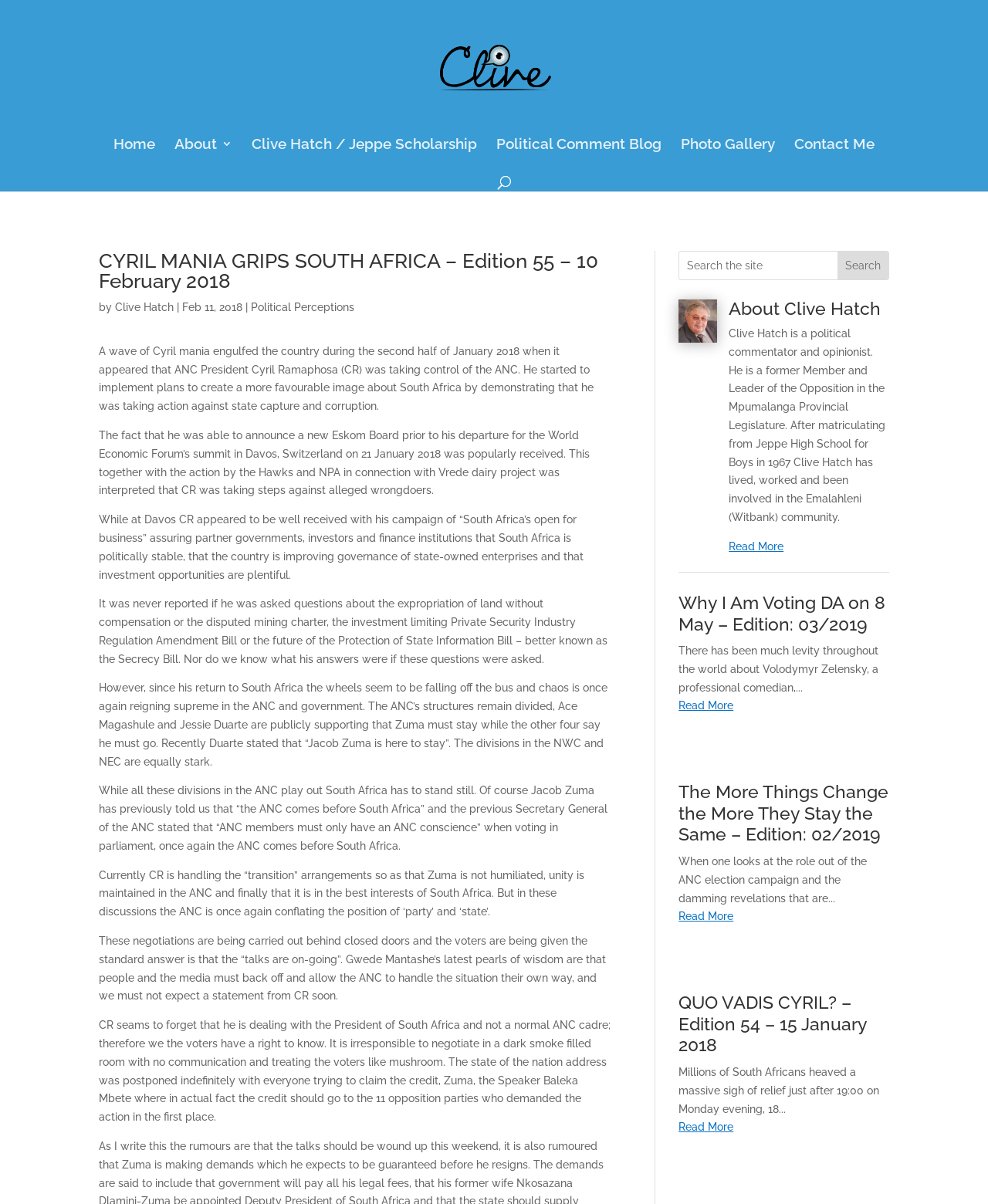What is the purpose of the search box?
Please give a detailed and elaborate explanation in response to the question.

The purpose of the search box can be determined by looking at the placeholder text 'Search the site' in the textbox element [328]. This suggests that the search box is intended to allow users to search for content within the website.